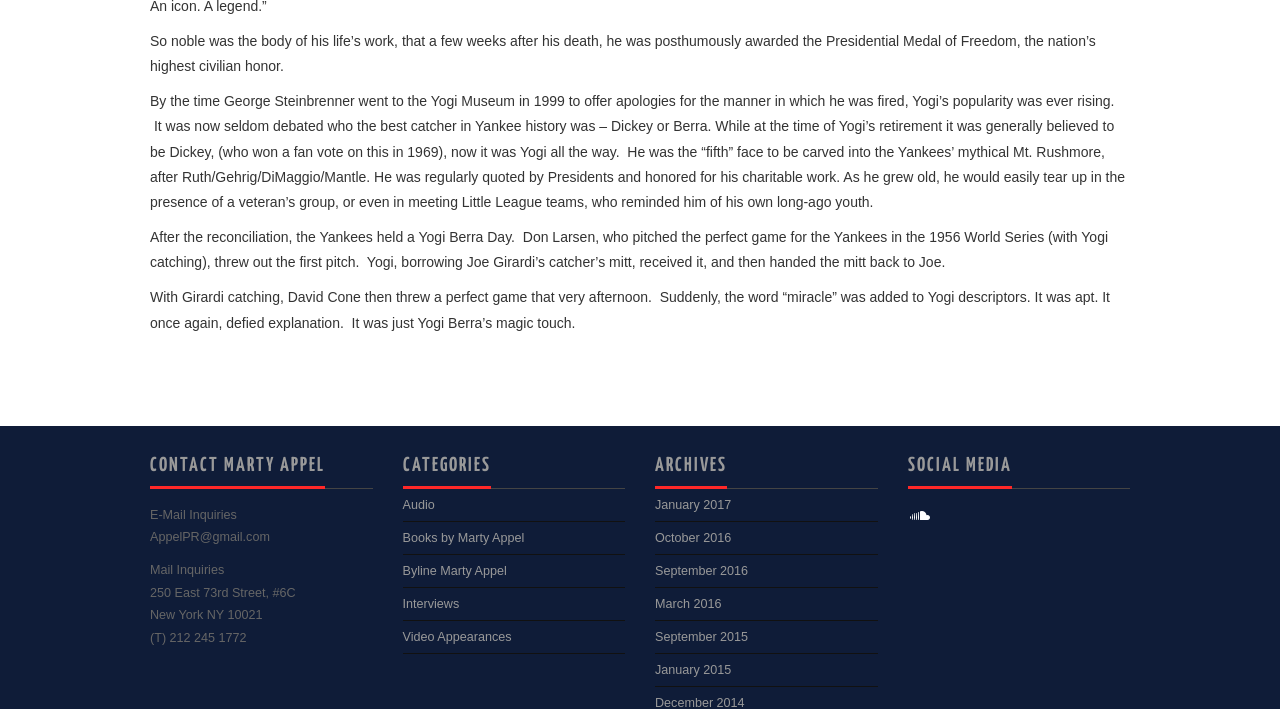Who is the main subject of the webpage?
Relying on the image, give a concise answer in one word or a brief phrase.

Yogi Berra